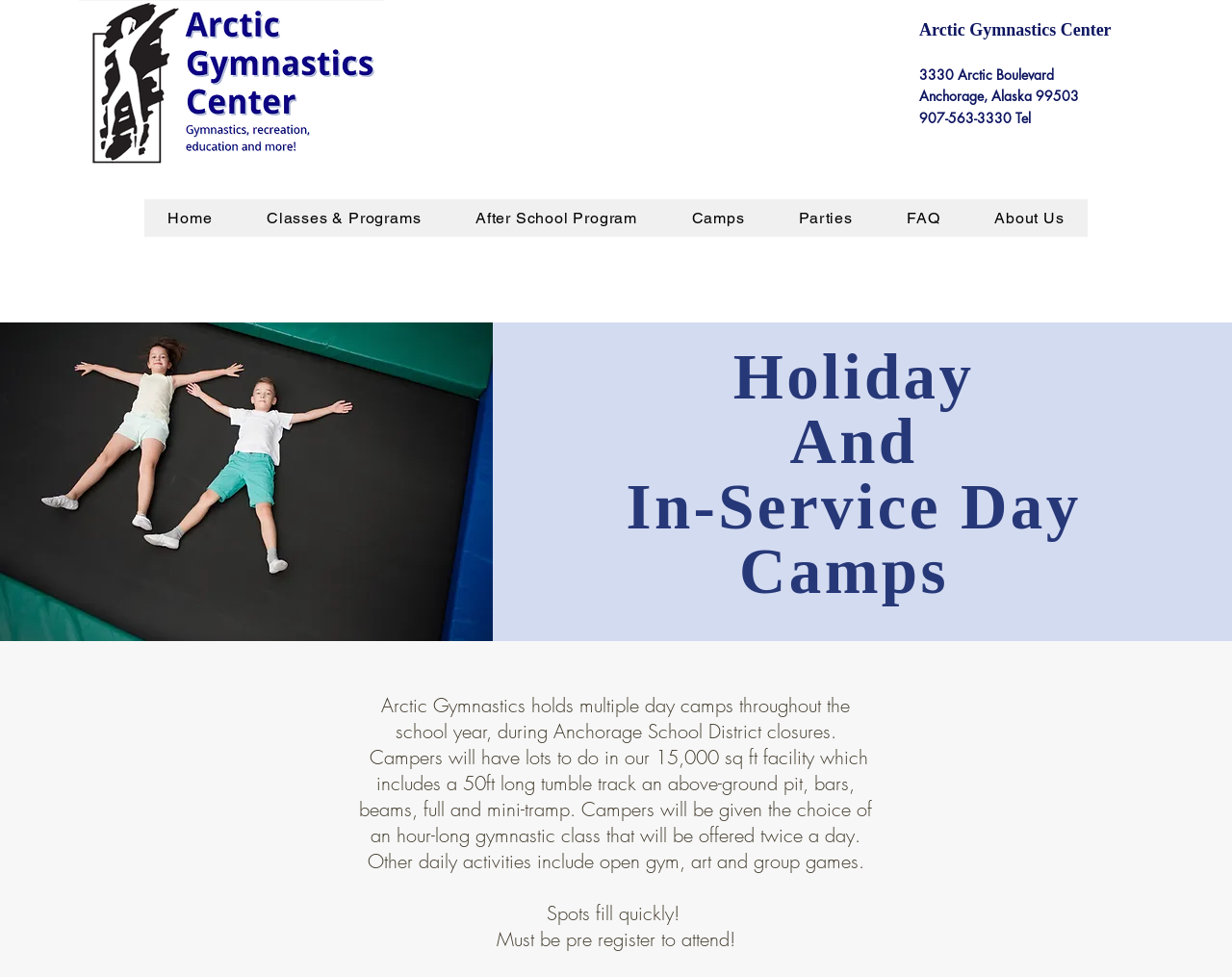Please provide the bounding box coordinate of the region that matches the element description: Home. Coordinates should be in the format (top-left x, top-left y, bottom-right x, bottom-right y) and all values should be between 0 and 1.

[0.117, 0.204, 0.191, 0.242]